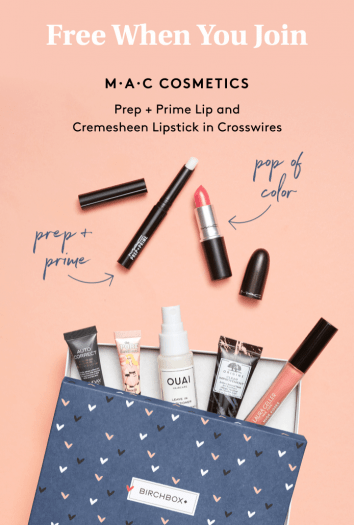Examine the image carefully and respond to the question with a detailed answer: 
What is the design on the Birchbox?

According to the caption, the Birchbox itself 'rests at the bottom' and is 'adorned with a heart-patterned design in navy blue', suggesting that the design on the Birchbox is a heart-patterned design in navy blue.